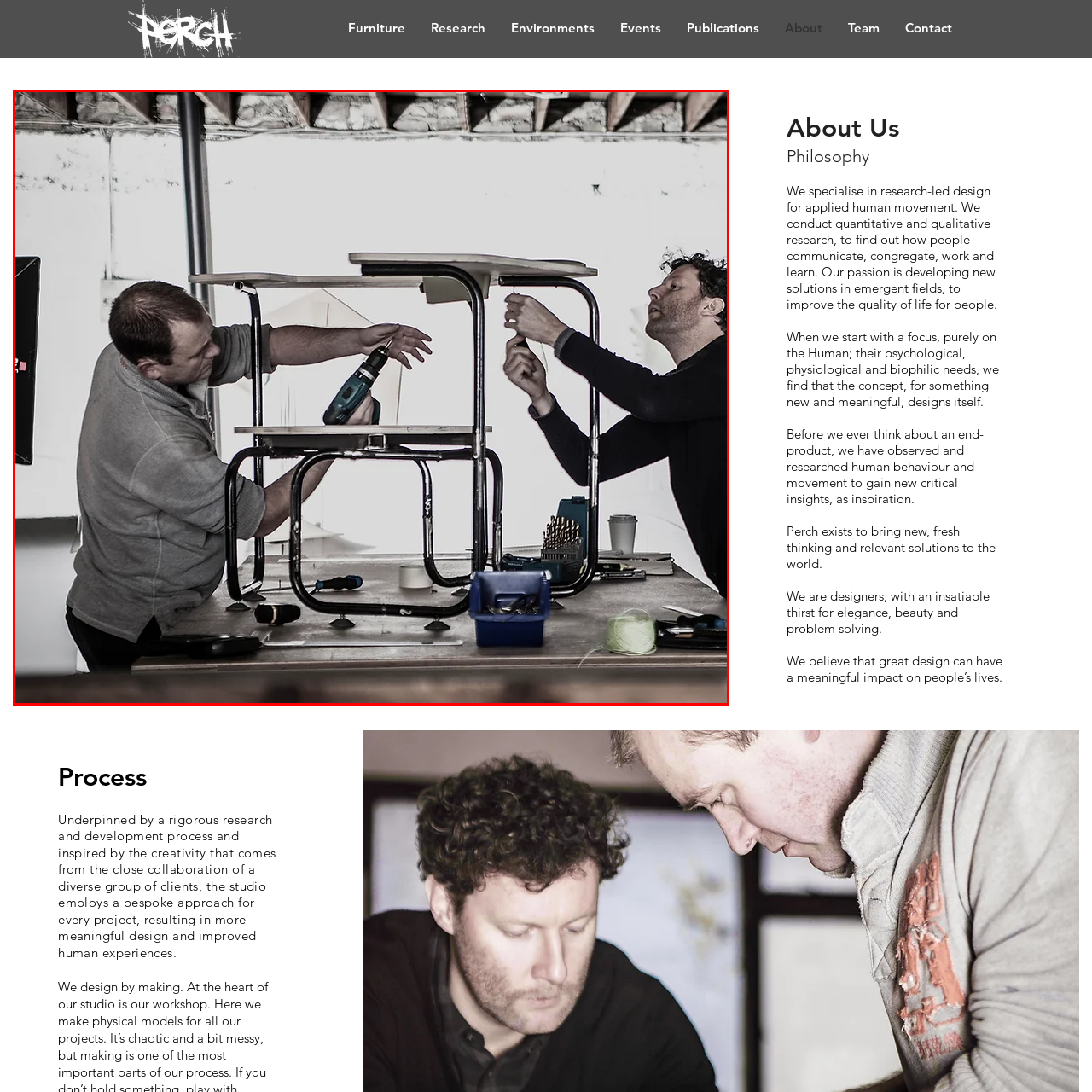What is the person in the light gray sweatshirt using?
Scrutinize the image inside the red bounding box and provide a detailed and extensive answer to the question.

The person in the light gray sweatshirt is intently focused on securing components, and the tool they are using is a power drill, which is a common tool used in furniture assembly.